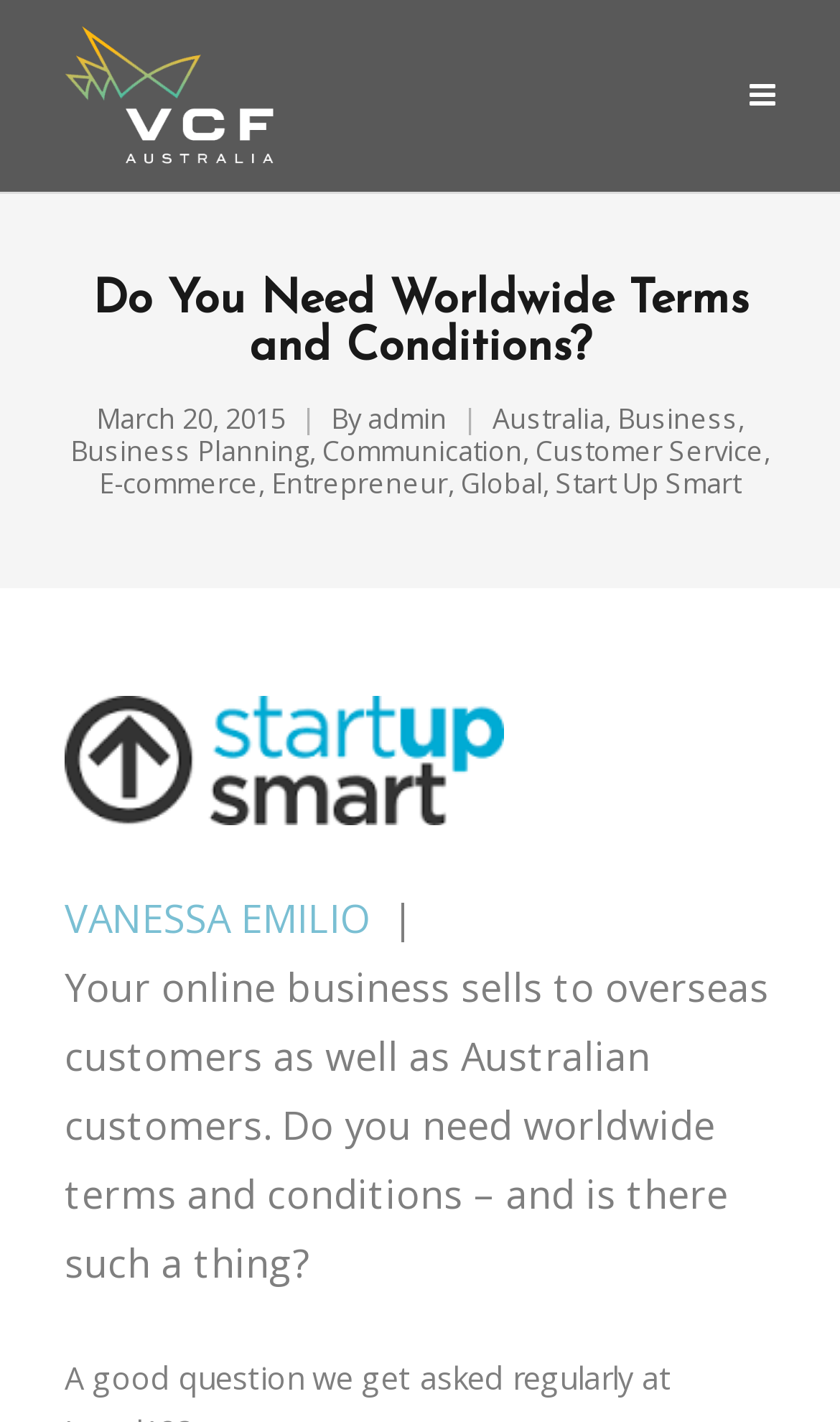Determine the coordinates of the bounding box for the clickable area needed to execute this instruction: "Read the article Do You Need Worldwide Terms and Conditions?".

[0.077, 0.551, 0.6, 0.587]